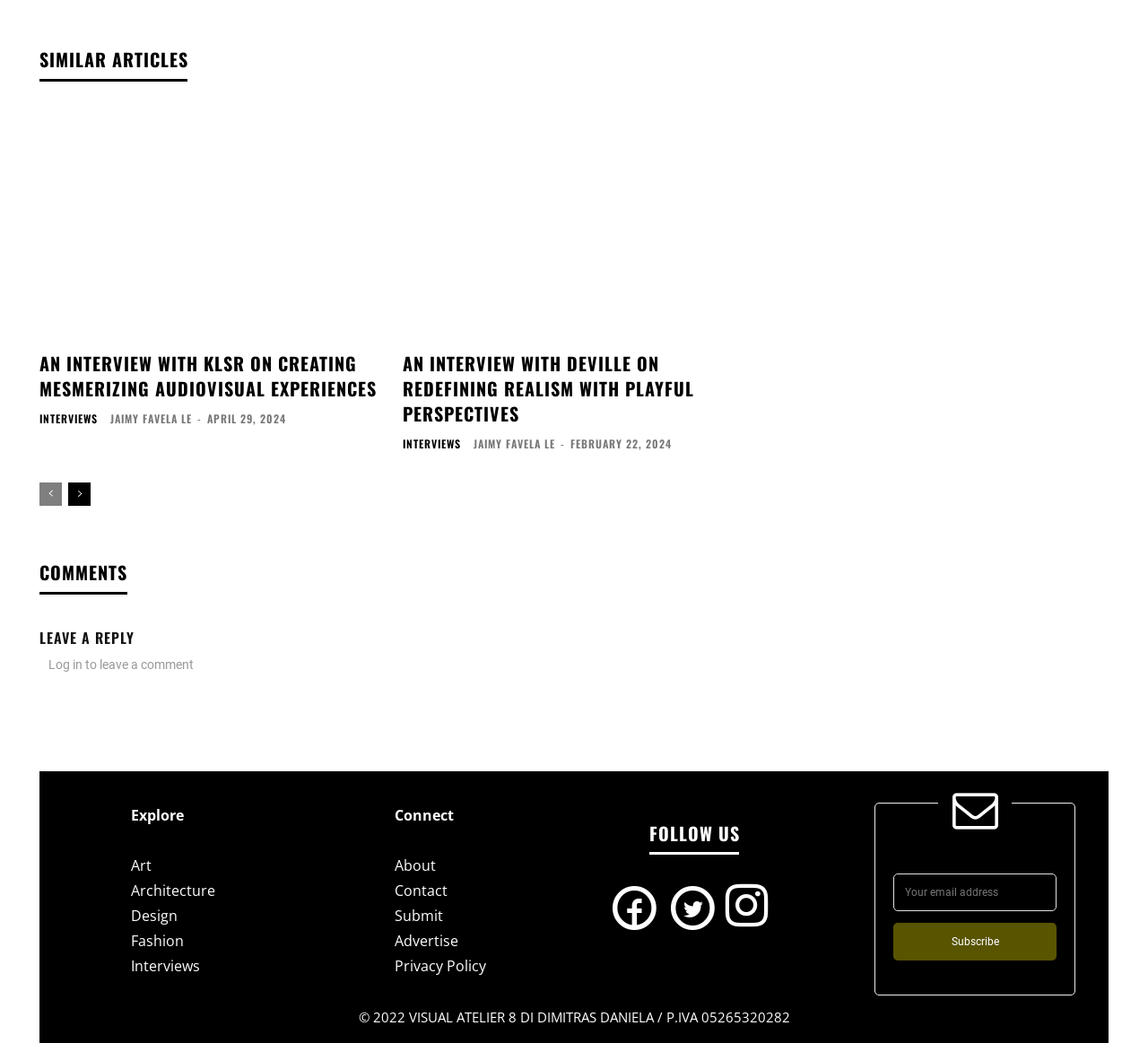Use a single word or phrase to answer the question:
What is the title of the first article?

An Interview with KLSR